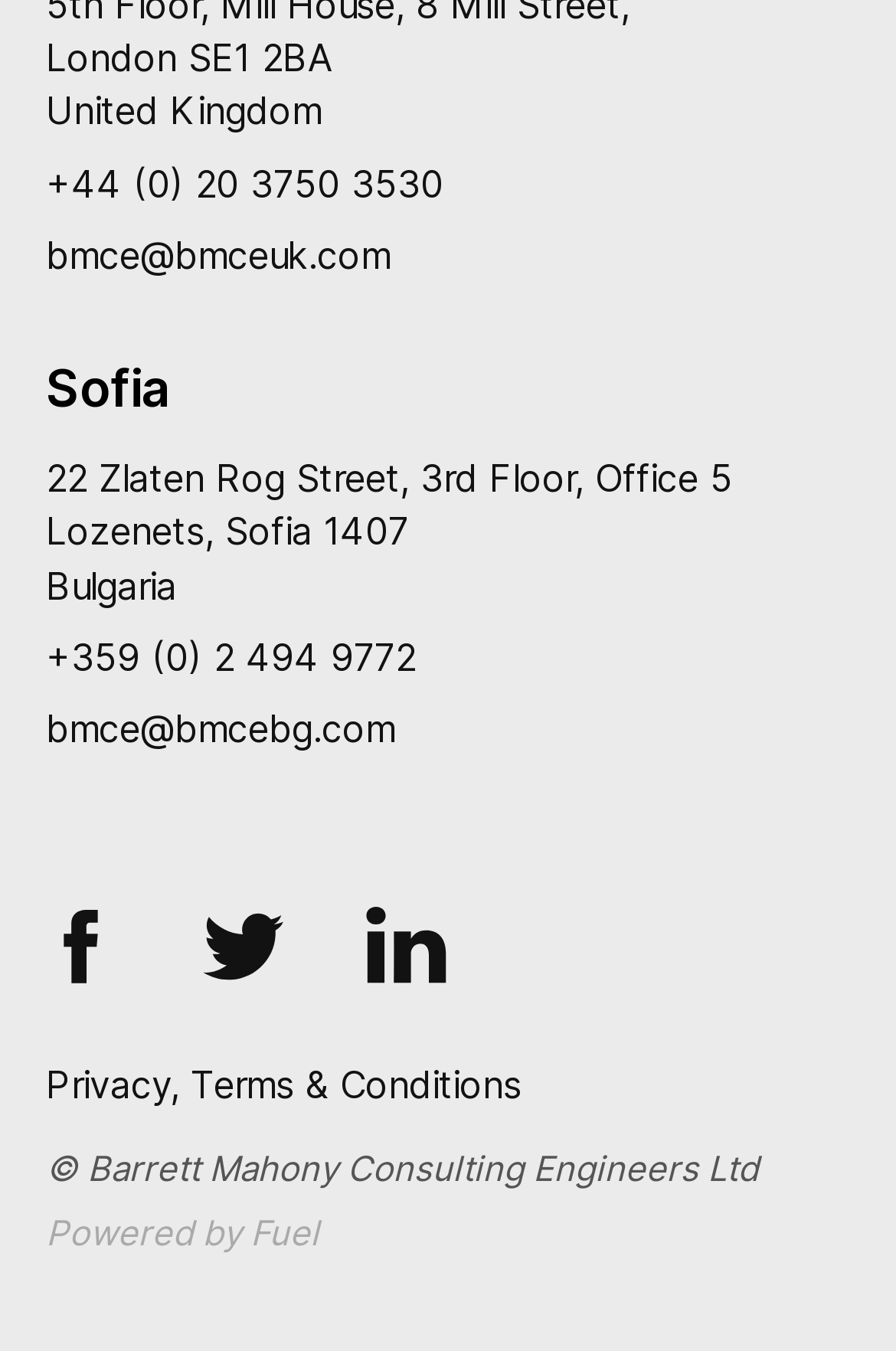What social media platform is represented by the first logo?
Answer the question in as much detail as possible.

The first logo is a Facebook logo, which can be identified by its distinctive design and is commonly used to represent Facebook on websites and other platforms.